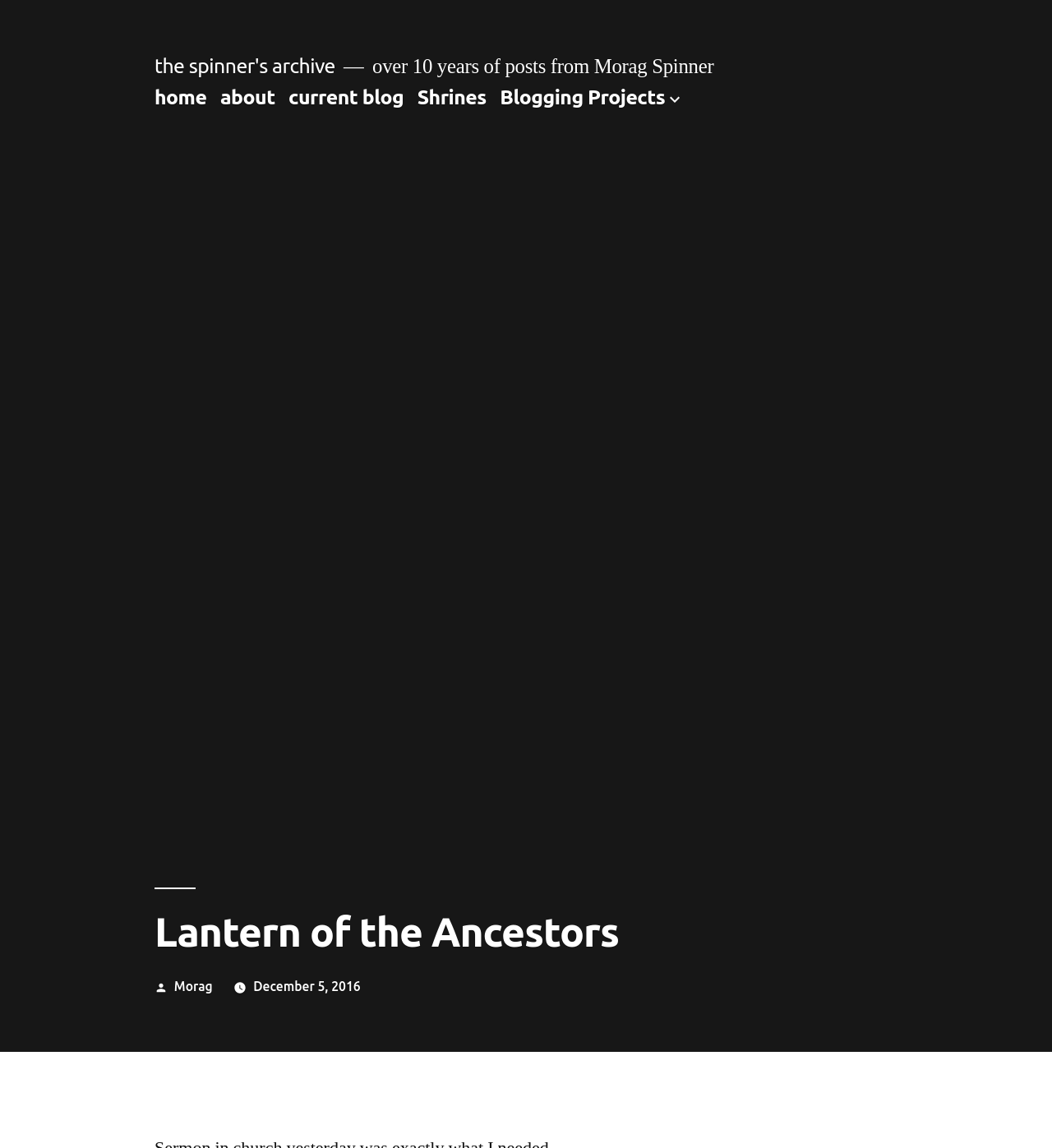Please identify the bounding box coordinates of the element that needs to be clicked to perform the following instruction: "go to home page".

[0.147, 0.075, 0.196, 0.095]